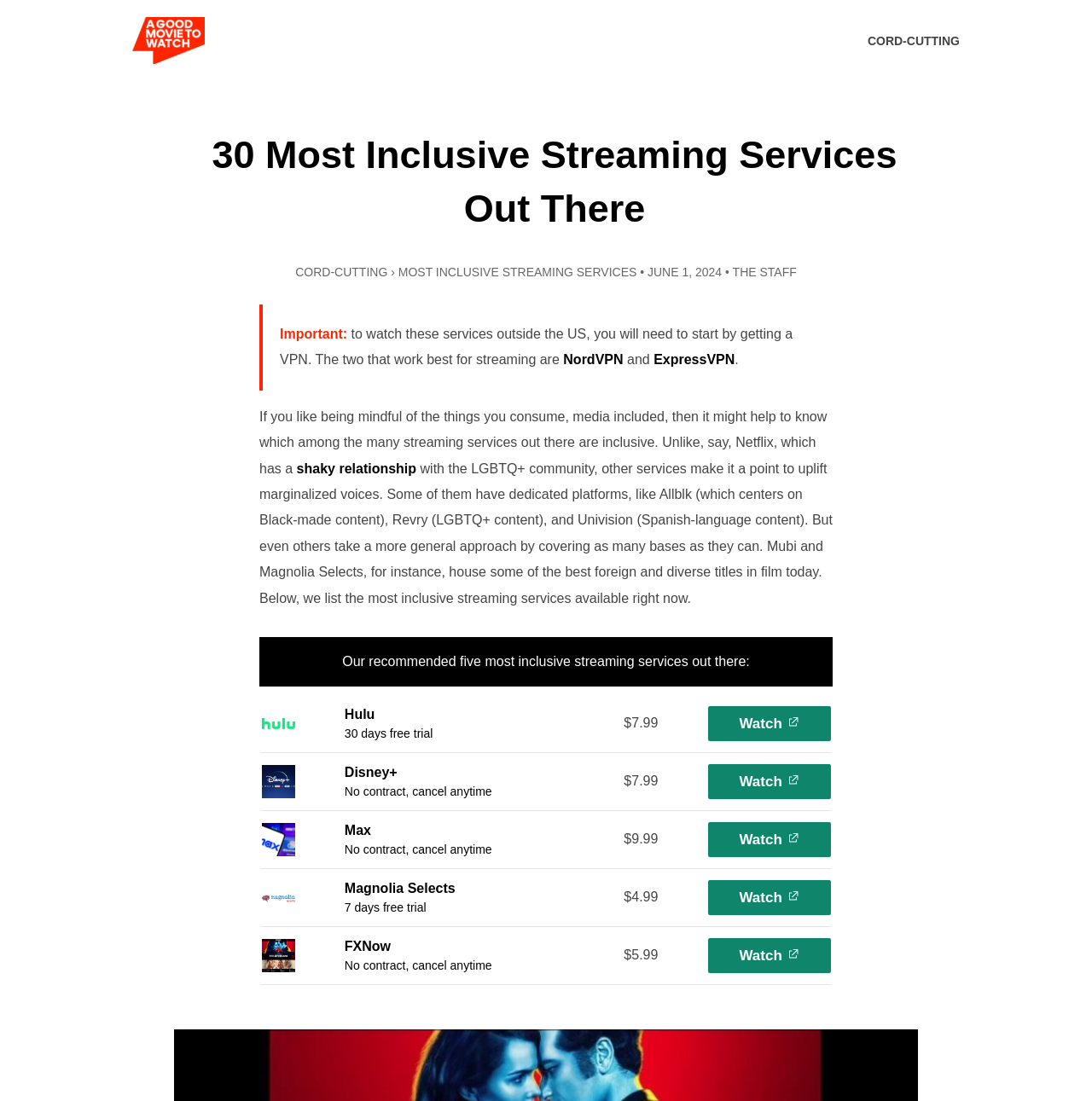How many streaming services are listed on the webpage?
Look at the screenshot and respond with one word or a short phrase.

5